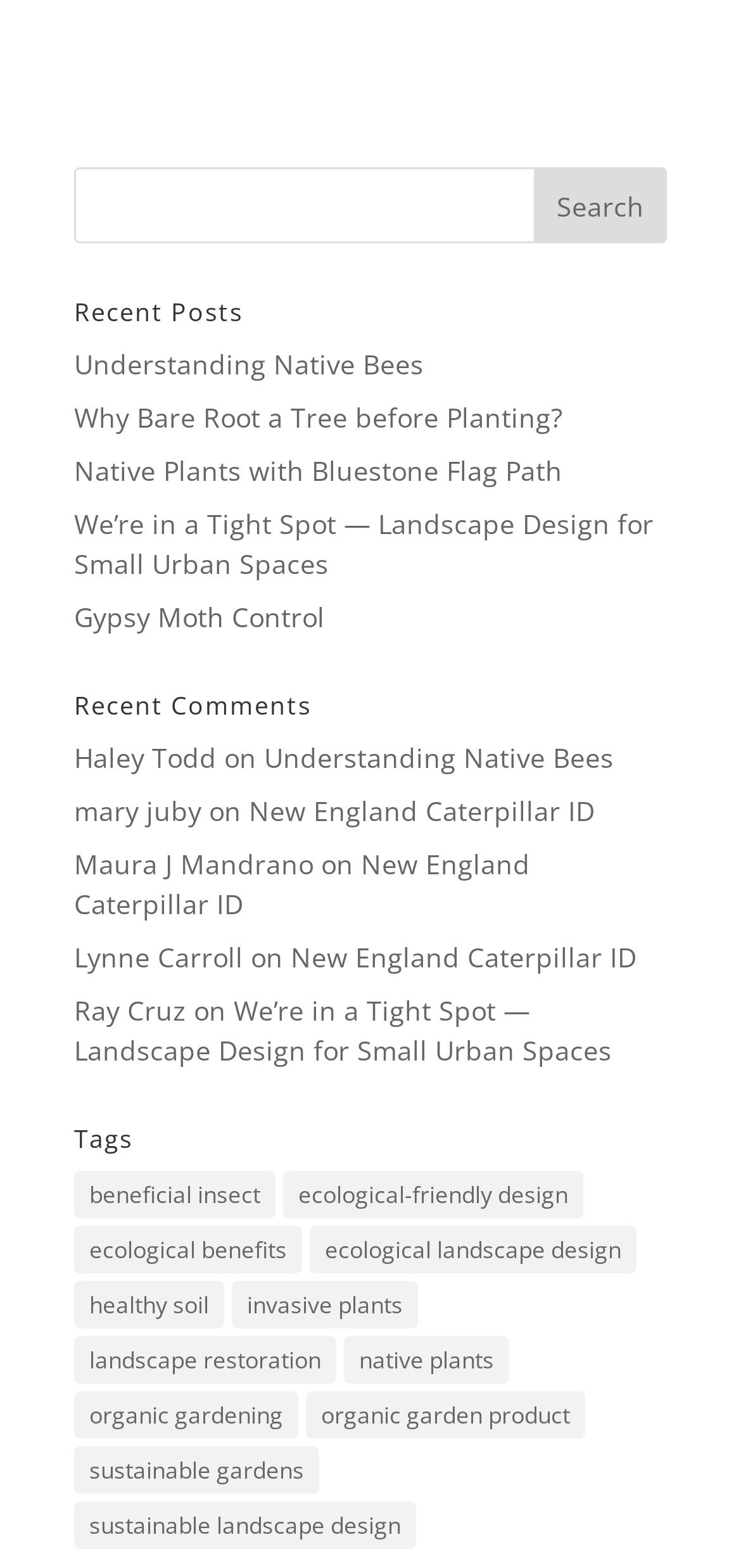How many recent posts are listed?
Answer the question with a single word or phrase derived from the image.

5